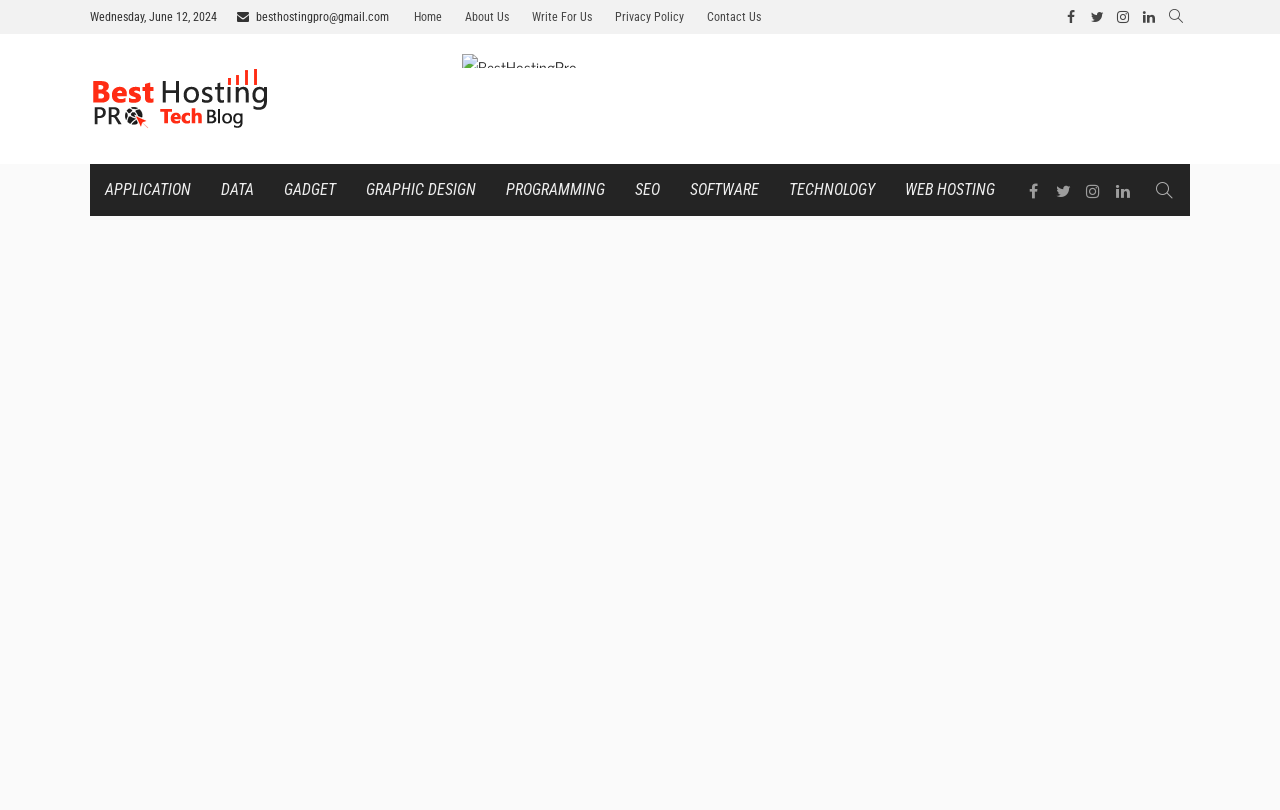Locate the UI element described by Write For Us in the provided webpage screenshot. Return the bounding box coordinates in the format (top-left x, top-left y, bottom-right x, bottom-right y), ensuring all values are between 0 and 1.

[0.408, 0.0, 0.47, 0.042]